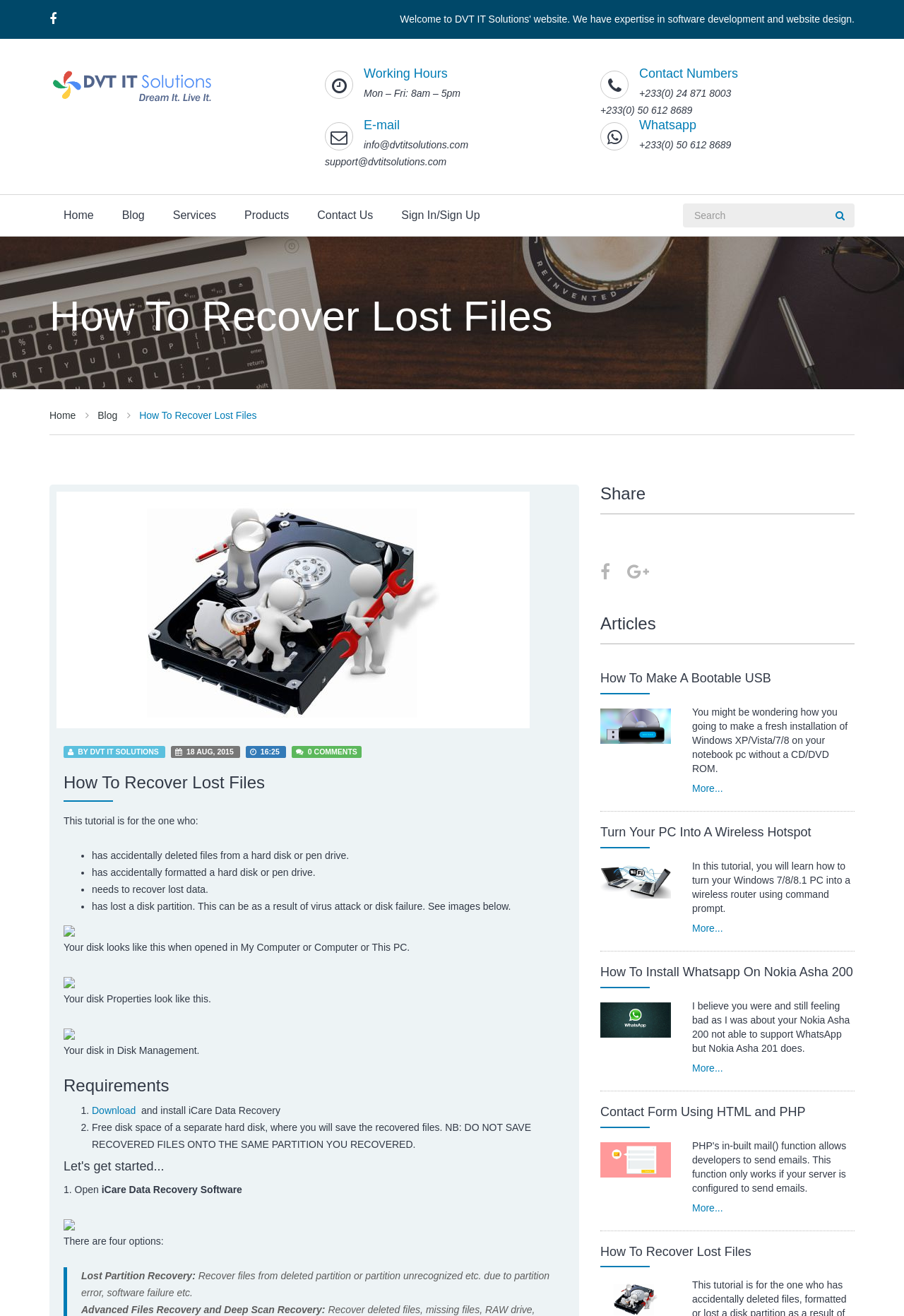Bounding box coordinates should be provided in the format (top-left x, top-left y, bottom-right x, bottom-right y) with all values between 0 and 1. Identify the bounding box for this UI element: More...

[0.766, 0.595, 0.8, 0.603]